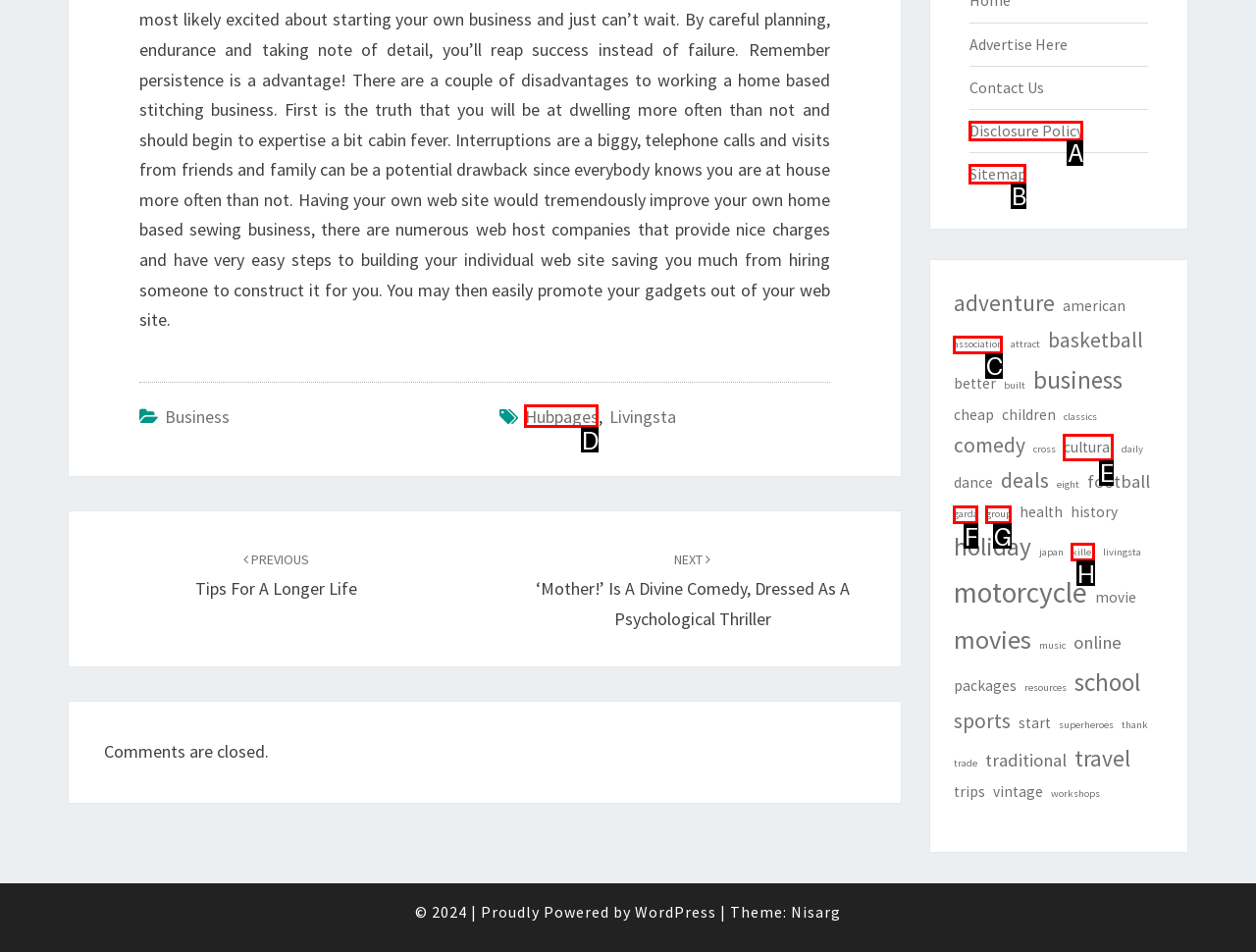Choose the option that matches the following description: name="model.MinPrice" placeholder="0" title="MinPrice"
Reply with the letter of the selected option directly.

None